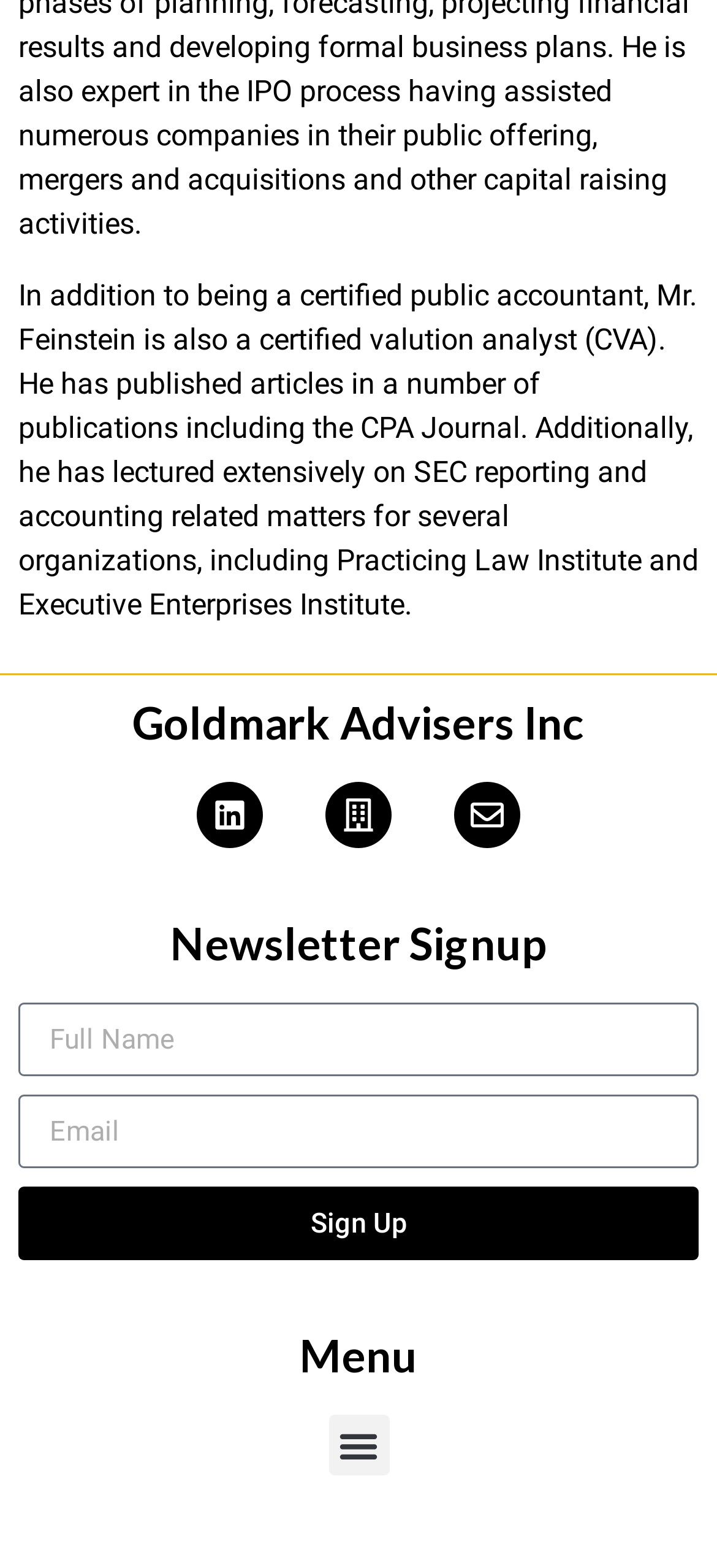Find the bounding box coordinates for the area that should be clicked to accomplish the instruction: "Enter full name".

[0.026, 0.639, 0.974, 0.686]